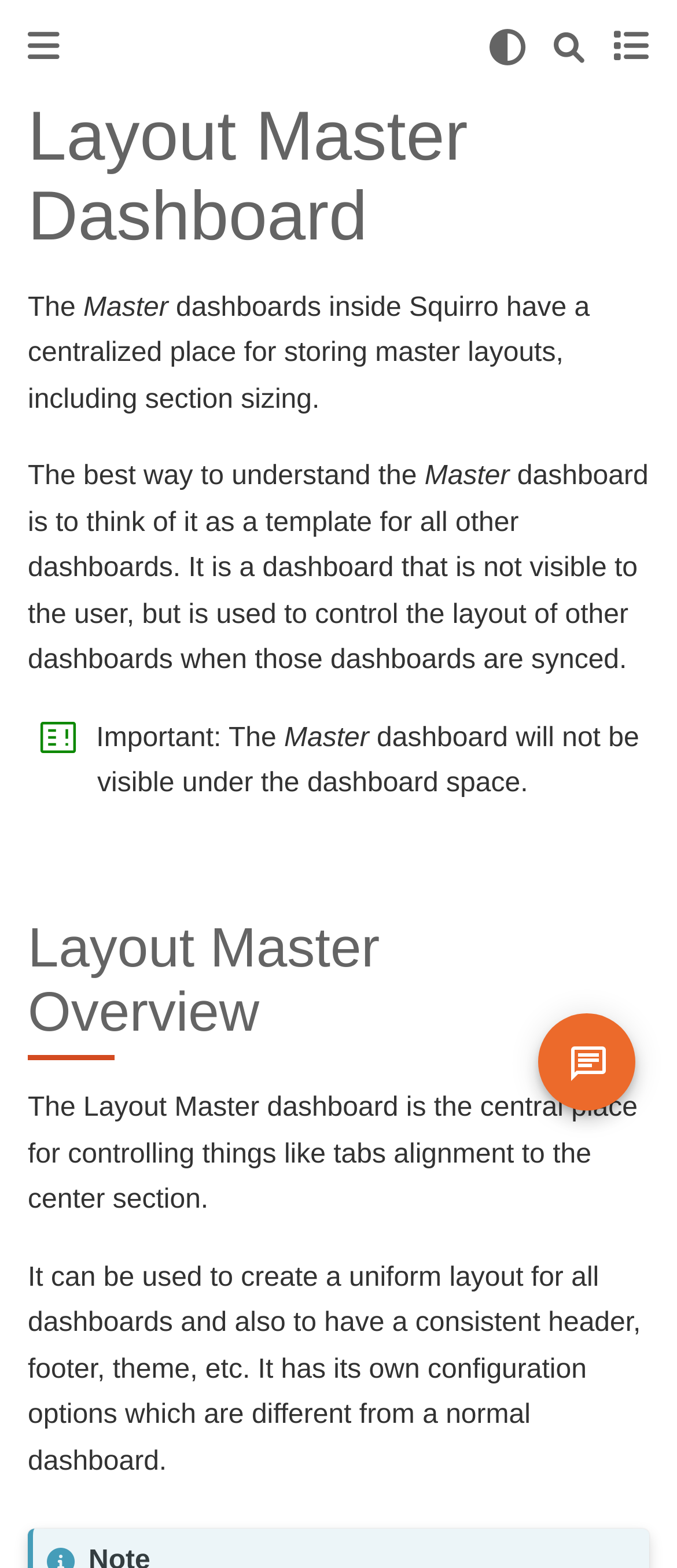What is the purpose of the Master dashboard?
Give a detailed explanation using the information visible in the image.

The Master dashboard is used to control the layout of other dashboards when those dashboards are synced, and it is a centralized place for storing master layouts, including section sizing.